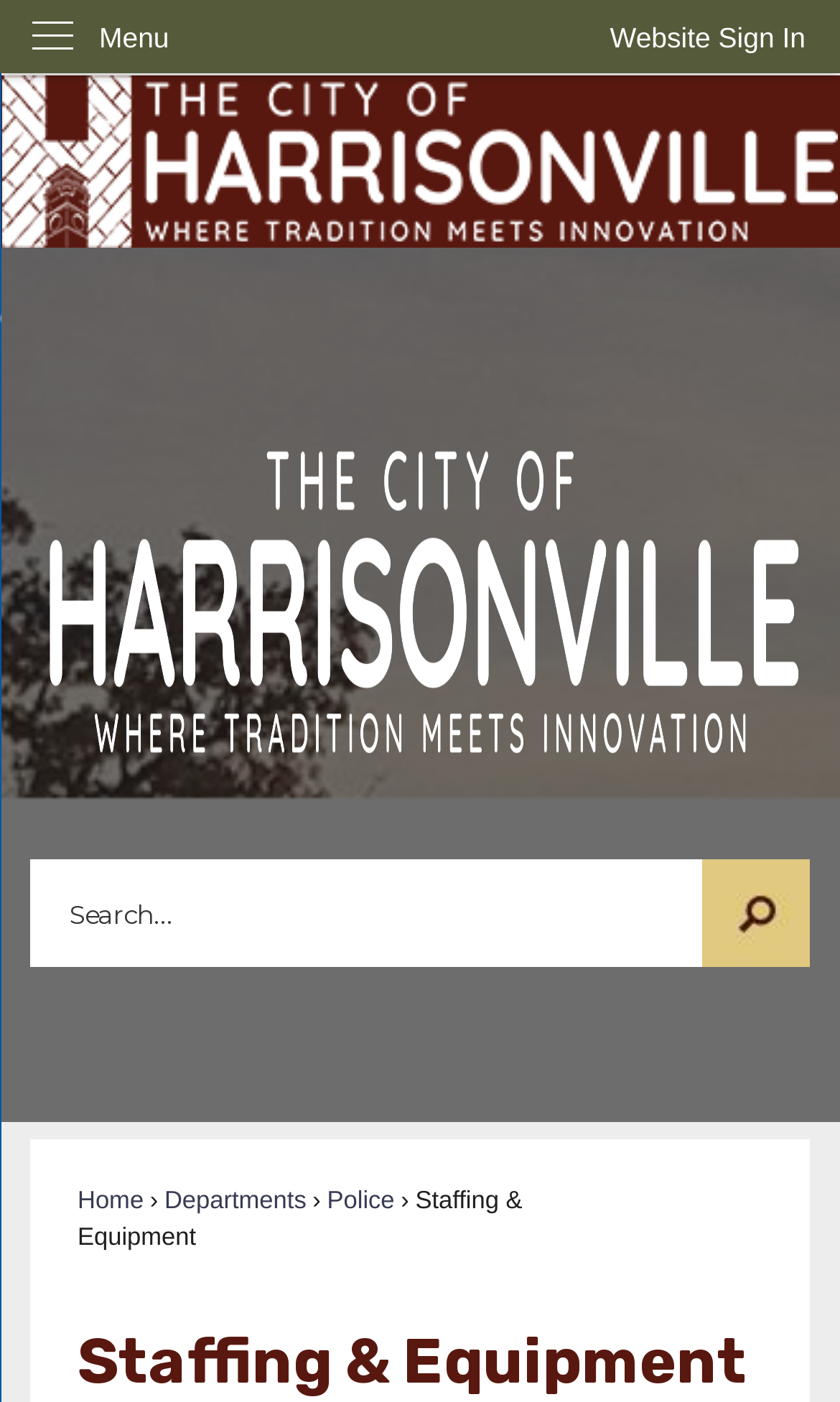Show the bounding box coordinates of the element that should be clicked to complete the task: "View the police department".

[0.389, 0.848, 0.47, 0.867]